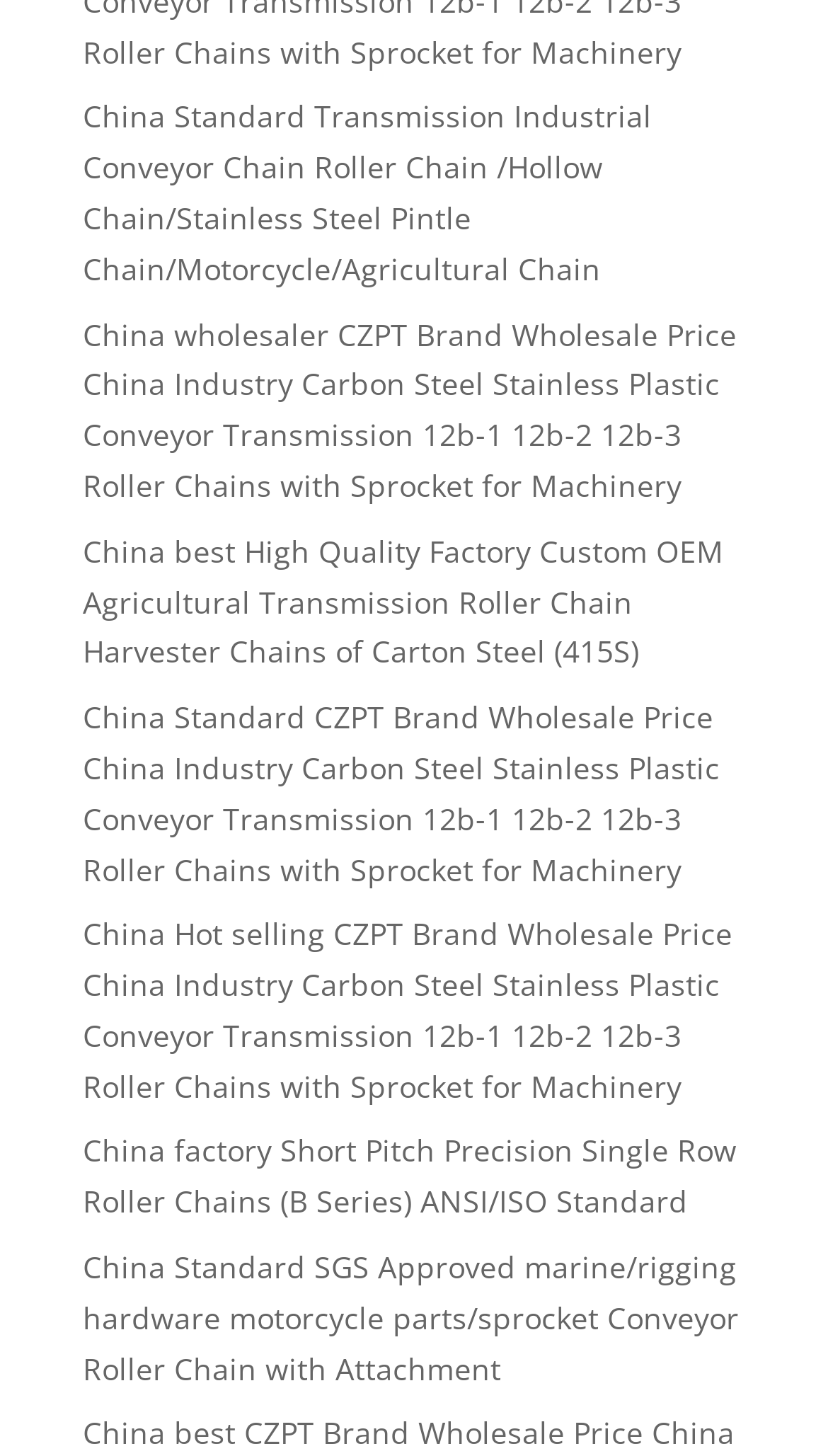Give a succinct answer to this question in a single word or phrase: 
What type of material is mentioned in the links?

Carbon steel